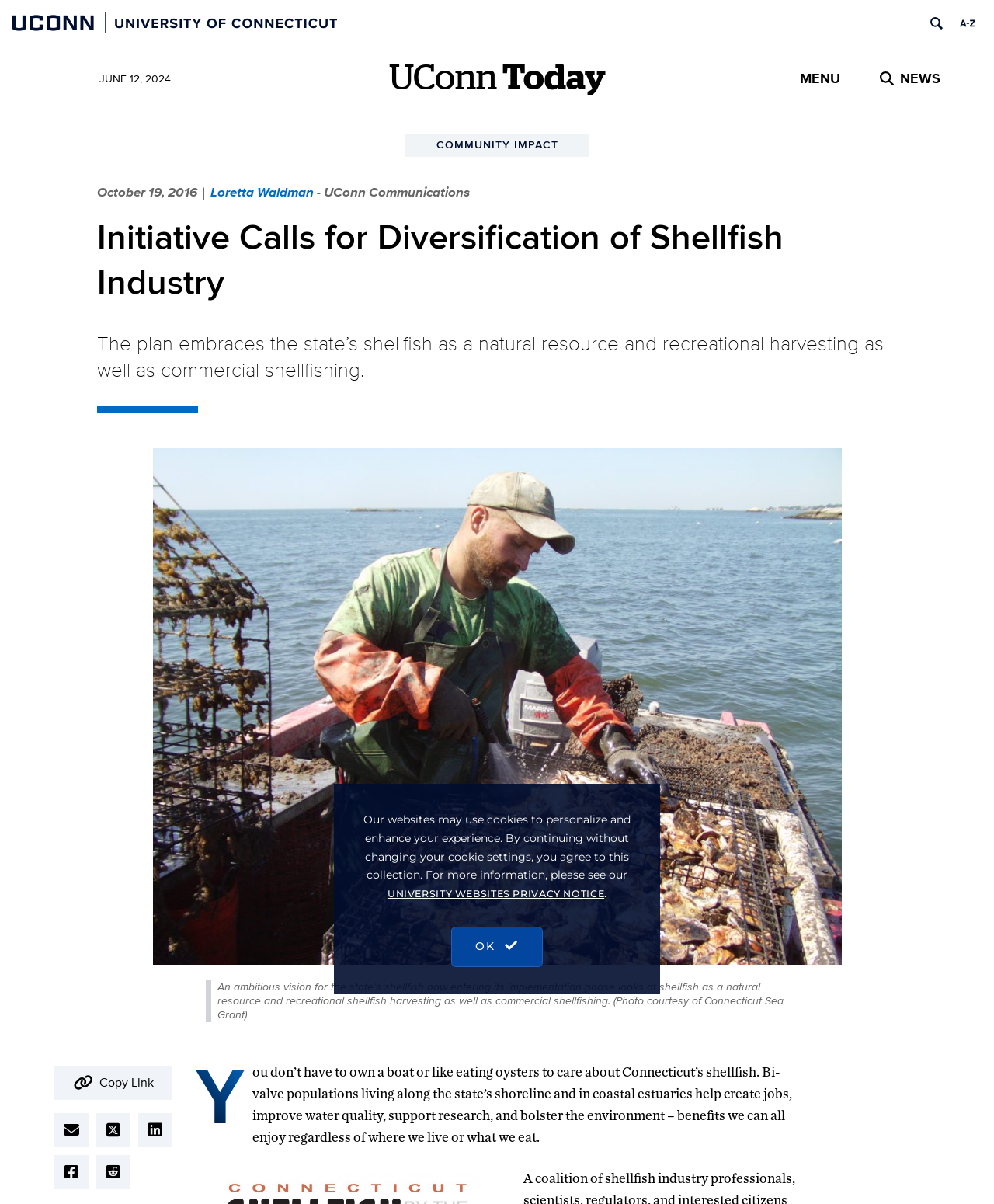What is the name of the university?
With the help of the image, please provide a detailed response to the question.

I found the name of the university by looking at the link element with the content 'UNIVERSITY OF CONNECTICUT' which is located at the top of the webpage.